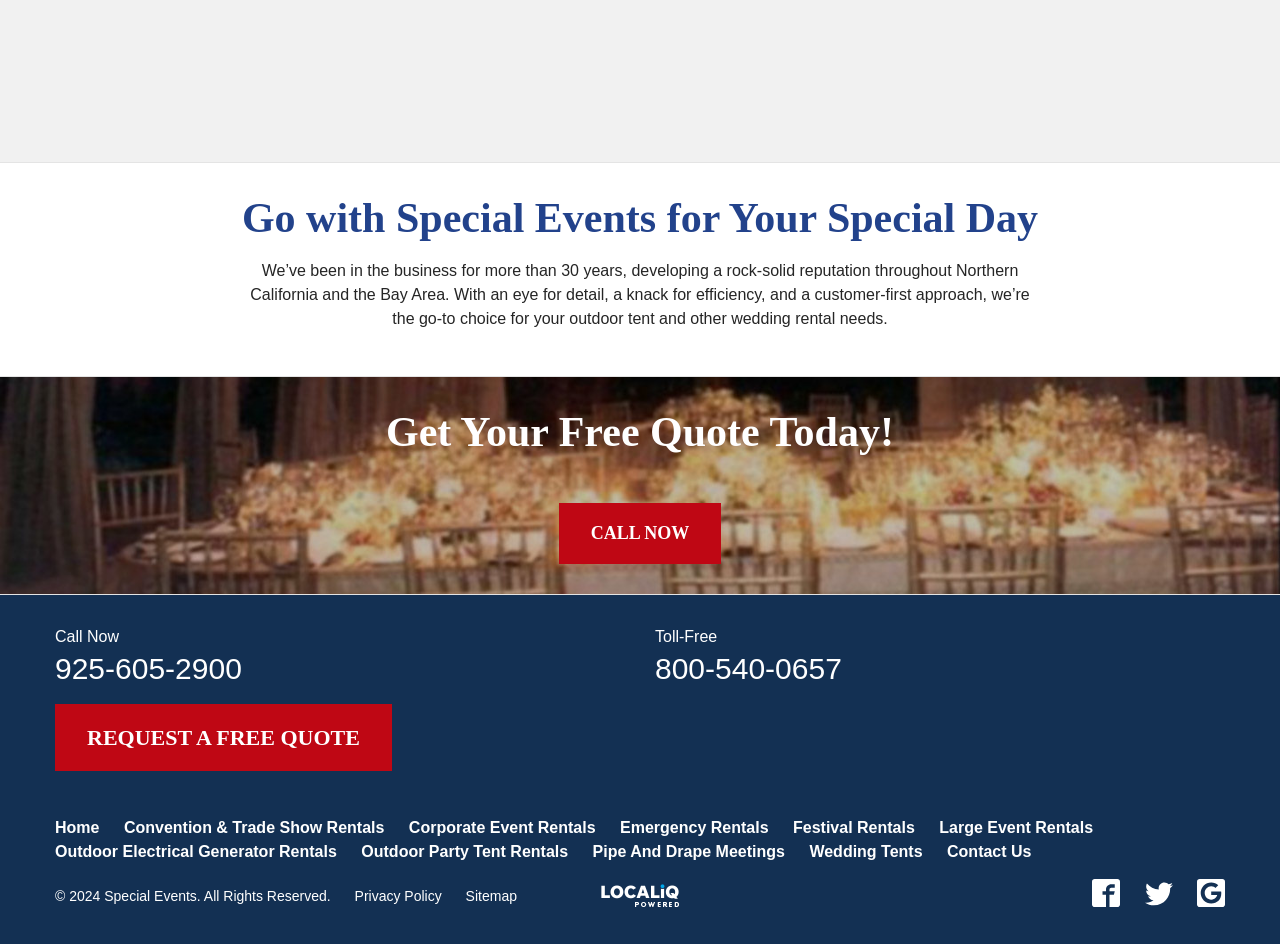Could you specify the bounding box coordinates for the clickable section to complete the following instruction: "Contact us"?

[0.74, 0.889, 0.806, 0.915]